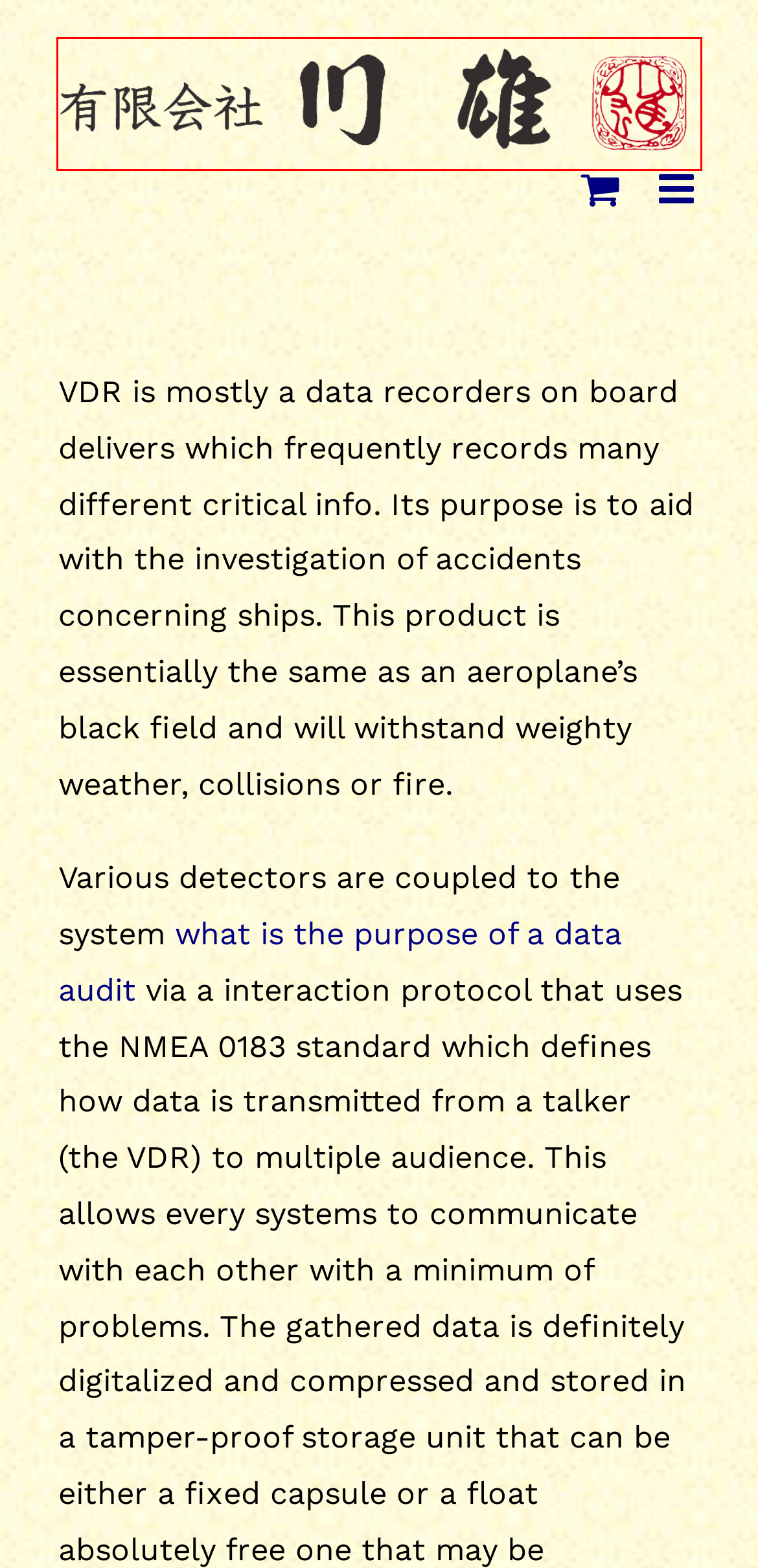You have a screenshot of a webpage with a red rectangle bounding box around an element. Identify the best matching webpage description for the new page that appears after clicking the element in the bounding box. The descriptions are:
A. お問い合わせ – 伊達巻の川雄
B. 会社概要 – 伊達巻の川雄
C. 製造工程 – 伊達巻の川雄
D. Shopping Cart – 伊達巻の川雄
E. Uncategorized – 伊達巻の川雄
F. What Does a Data Audit Involve?
G. 商品 – 伊達巻の川雄
H. 伊達巻の川雄 – 昔ながらの「石臼作り」 伊達巻一筋半世紀

H